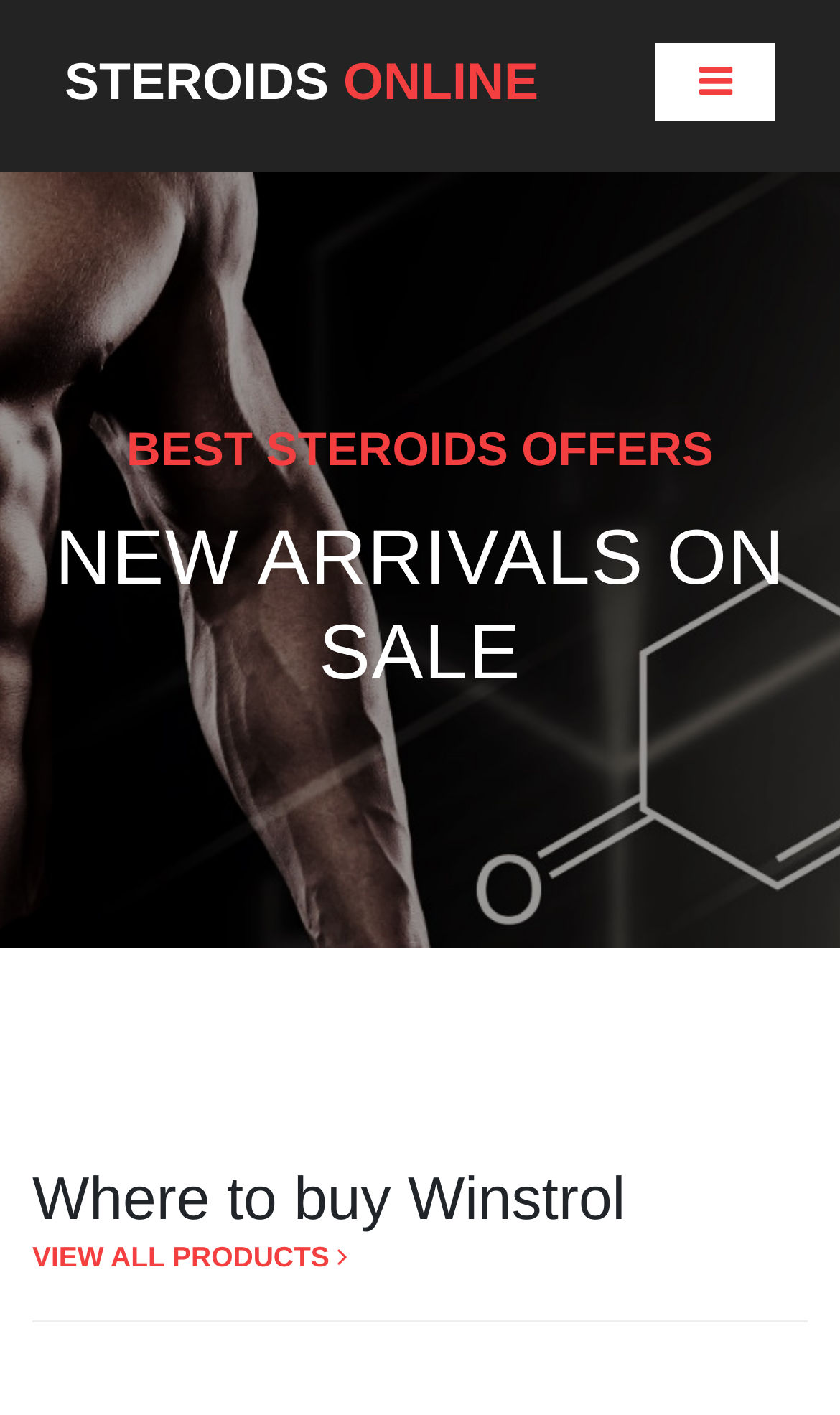Identify the bounding box for the element characterized by the following description: "view all products".

[0.038, 0.873, 0.962, 0.903]